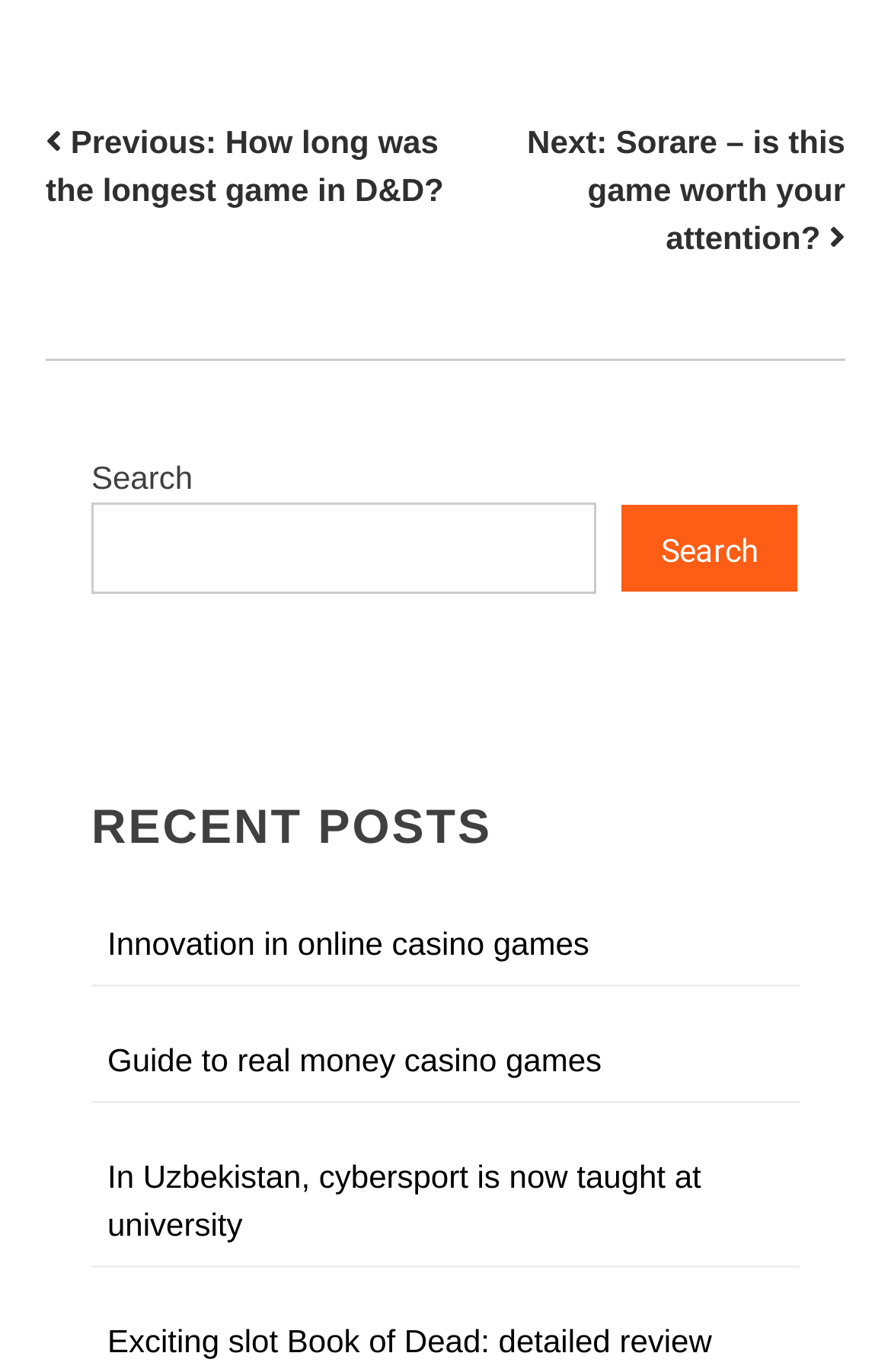What is the direction of the arrow in the 'Next' link?
Identify the answer in the screenshot and reply with a single word or phrase.

Right